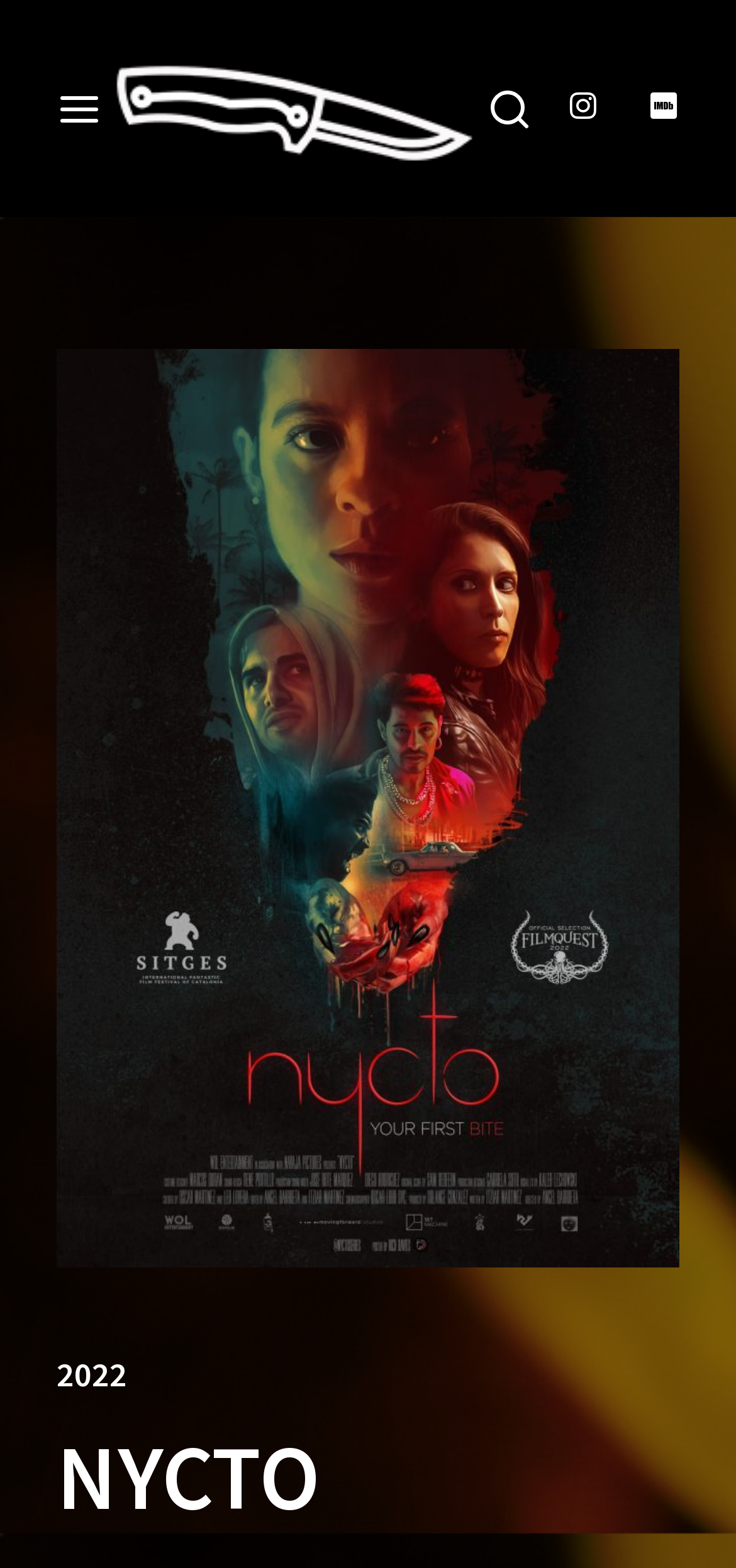Give a one-word or short phrase answer to the question: 
How many input fields are required in the login form?

2